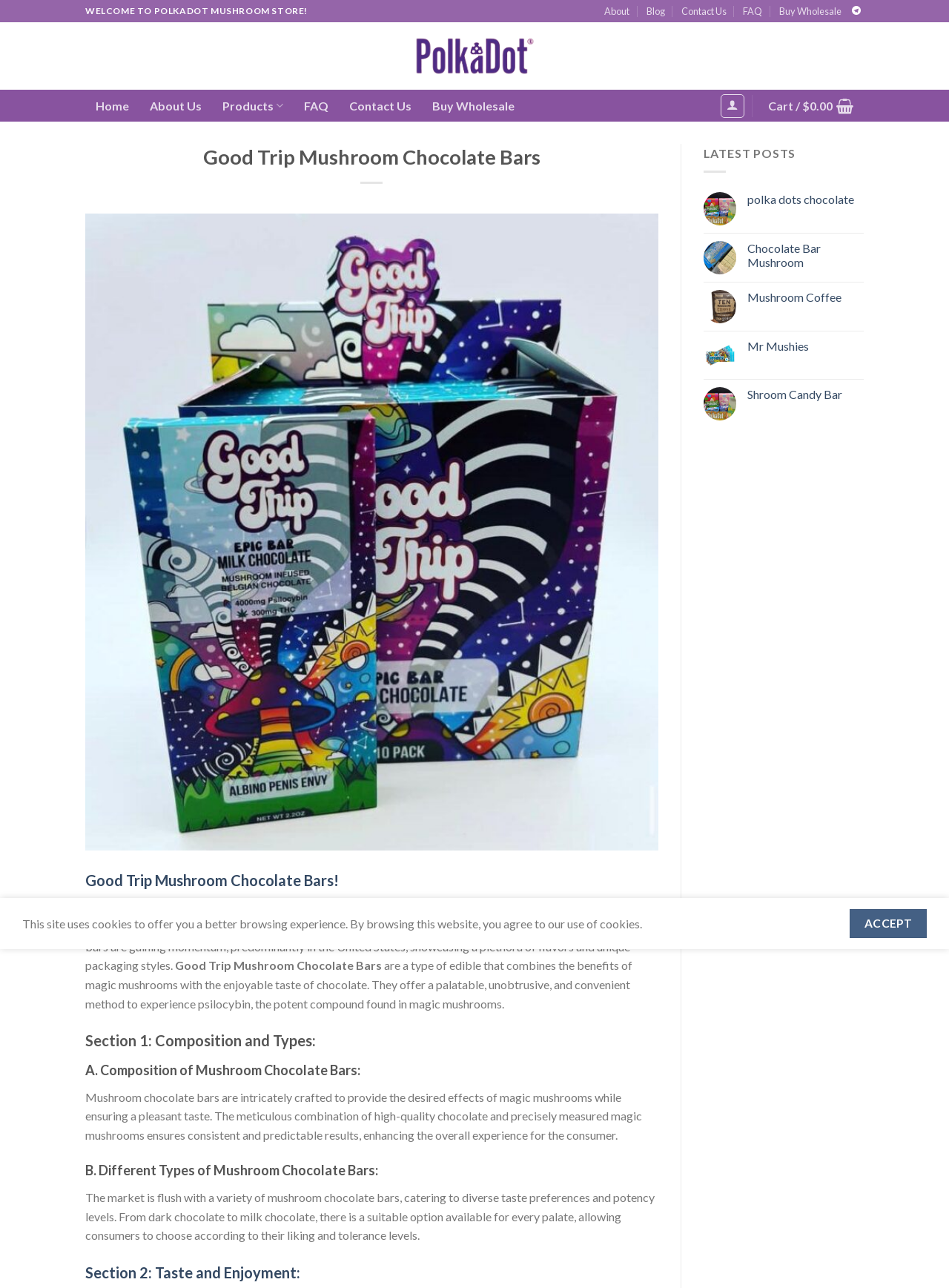What is the primary heading on this webpage?

Good Trip Mushroom Chocolate Bars